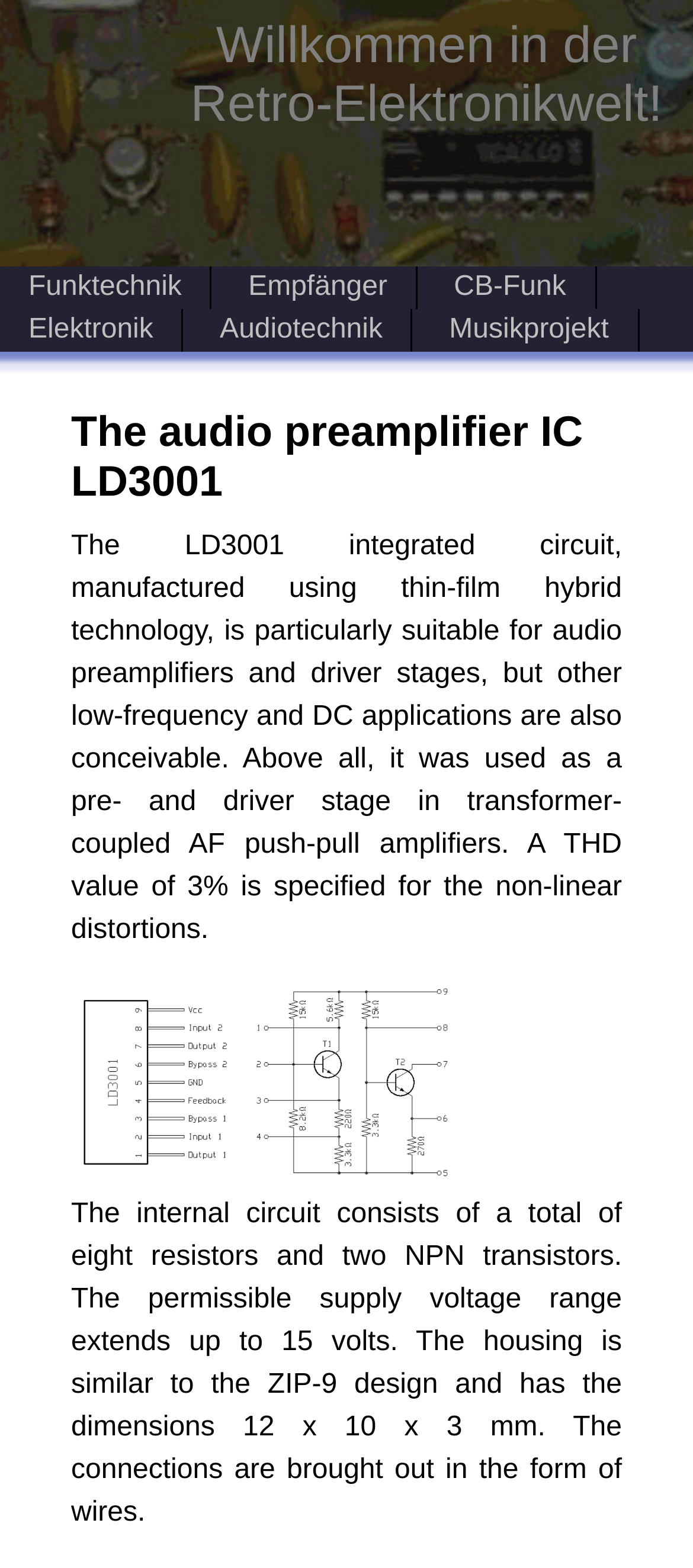Please determine and provide the text content of the webpage's heading.

The audio preamplifier IC LD3001